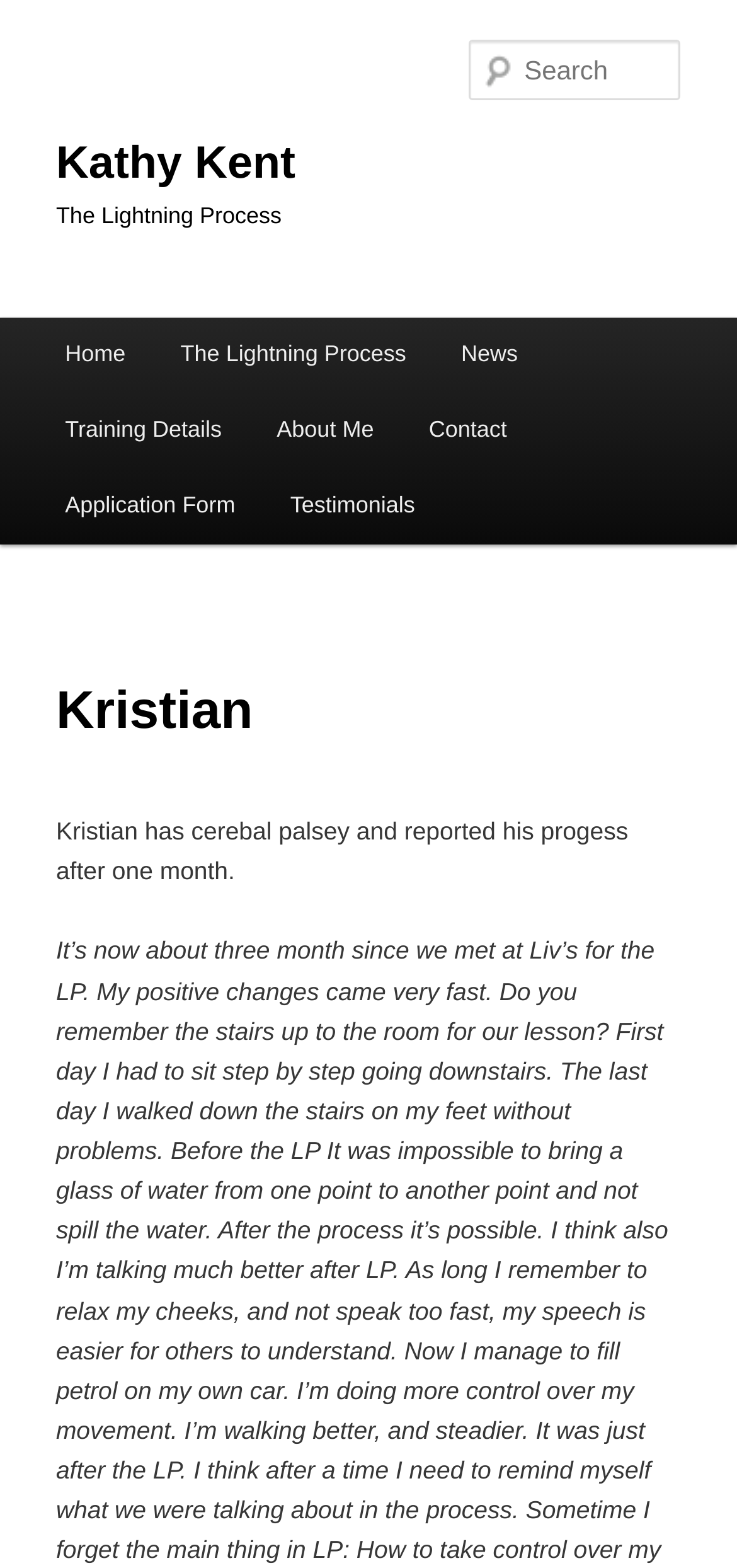Give a concise answer using one word or a phrase to the following question:
How many menu items are there in the main menu?

7